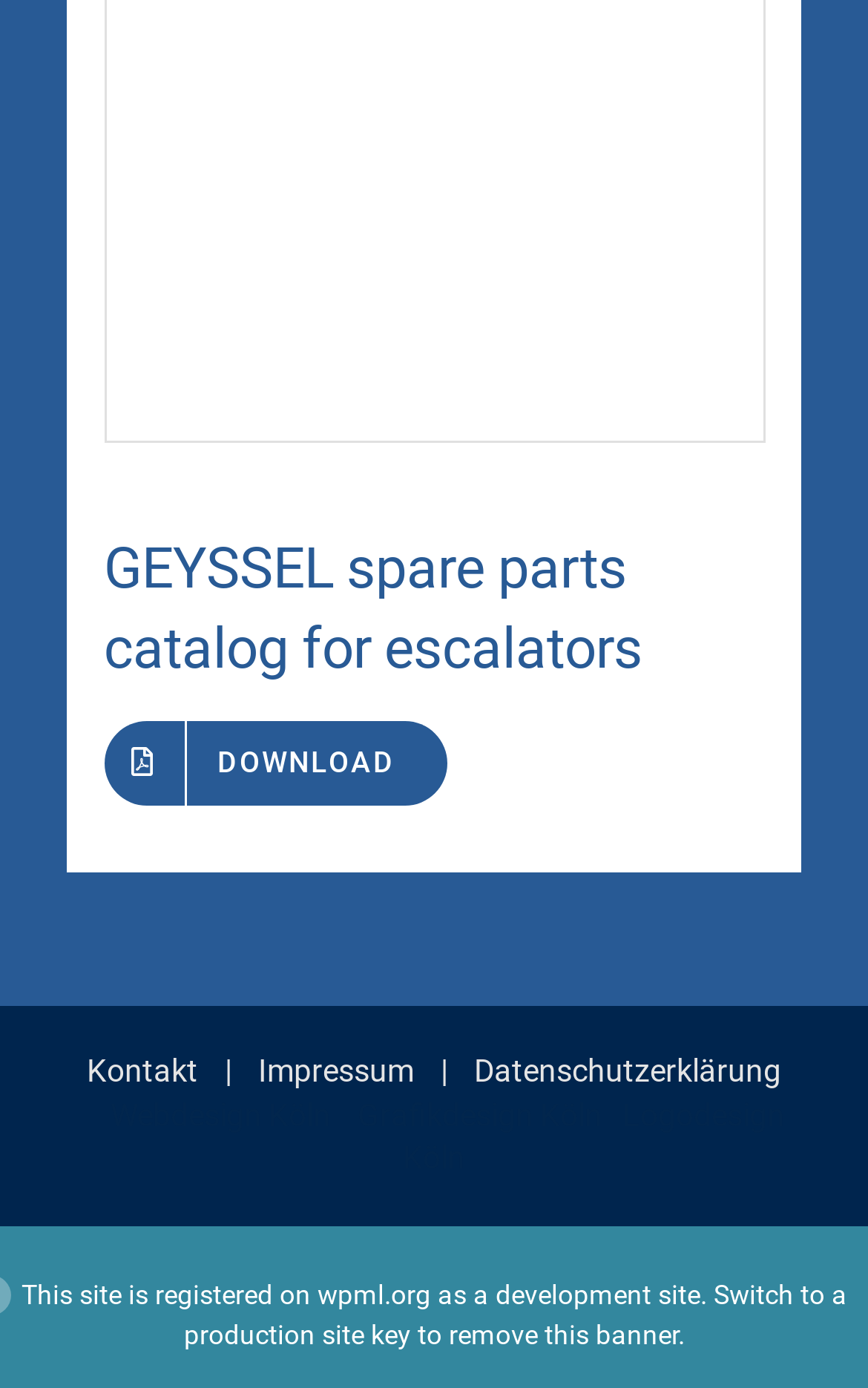Identify the bounding box of the UI component described as: "remove this banner".

[0.517, 0.95, 0.781, 0.973]